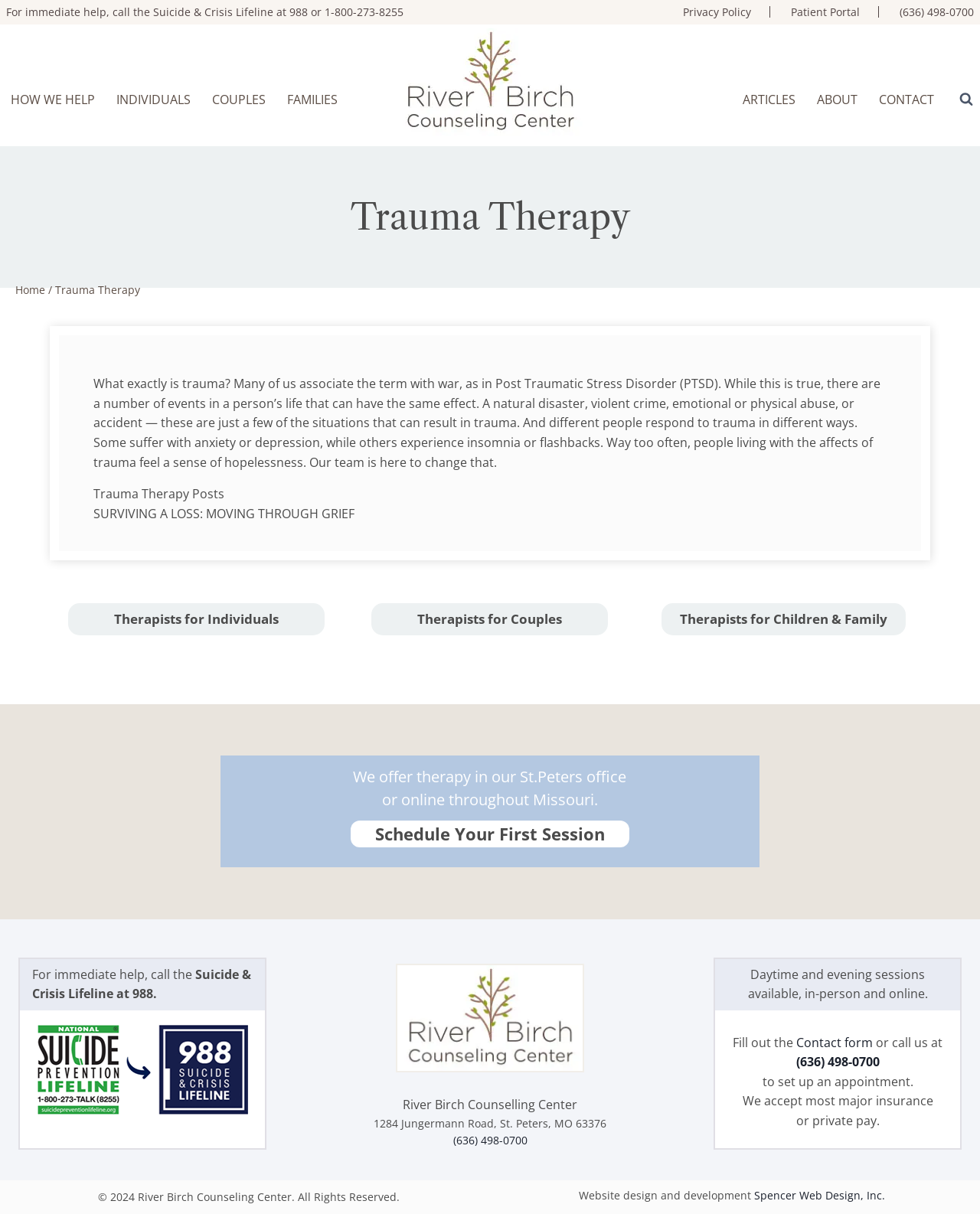Please identify the bounding box coordinates for the region that you need to click to follow this instruction: "Learn about Trauma Therapy".

[0.016, 0.157, 0.984, 0.2]